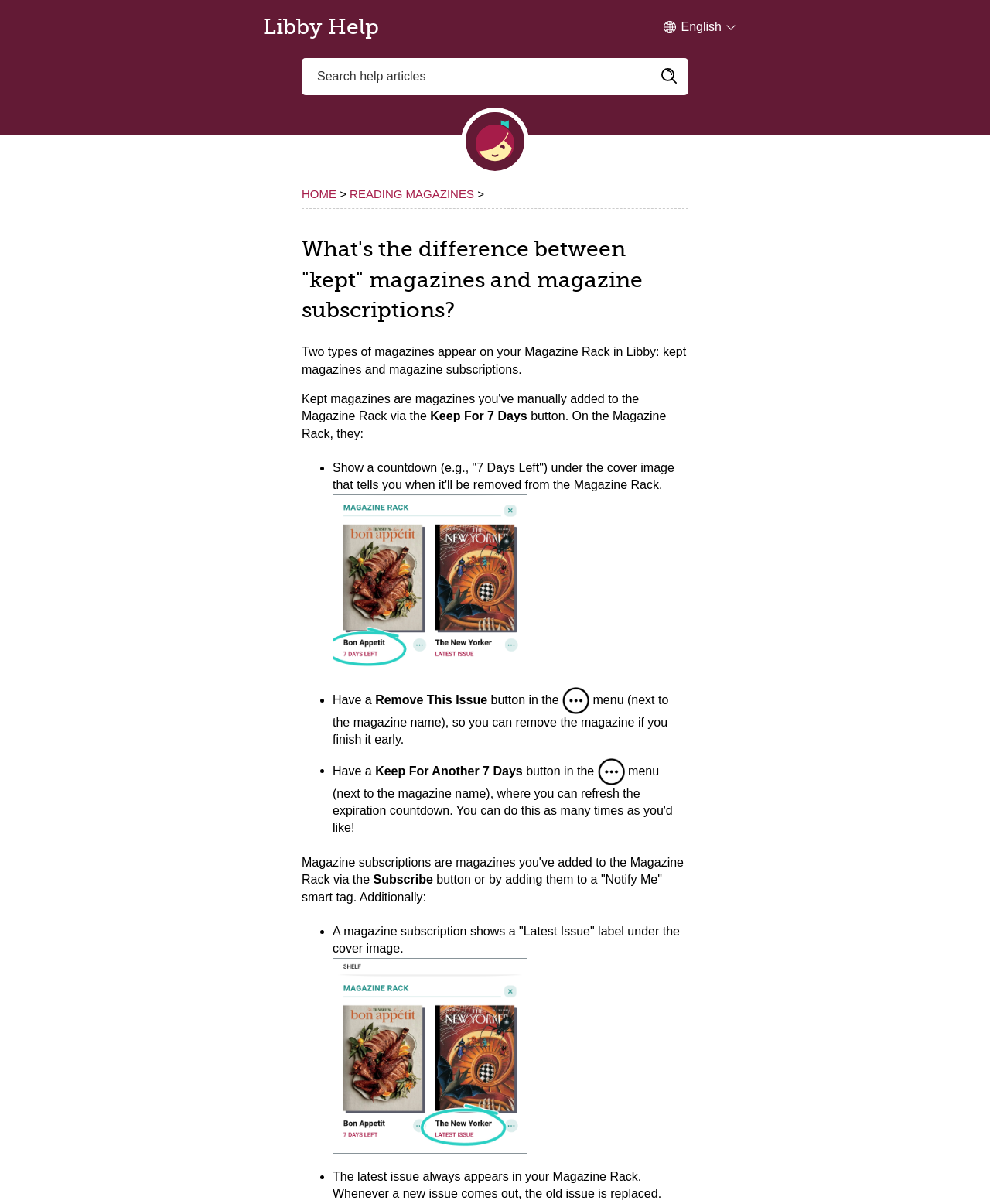Provide a brief response to the question below using a single word or phrase: 
What label appears under a magazine subscription on the Magazine Rack?

Latest Issue